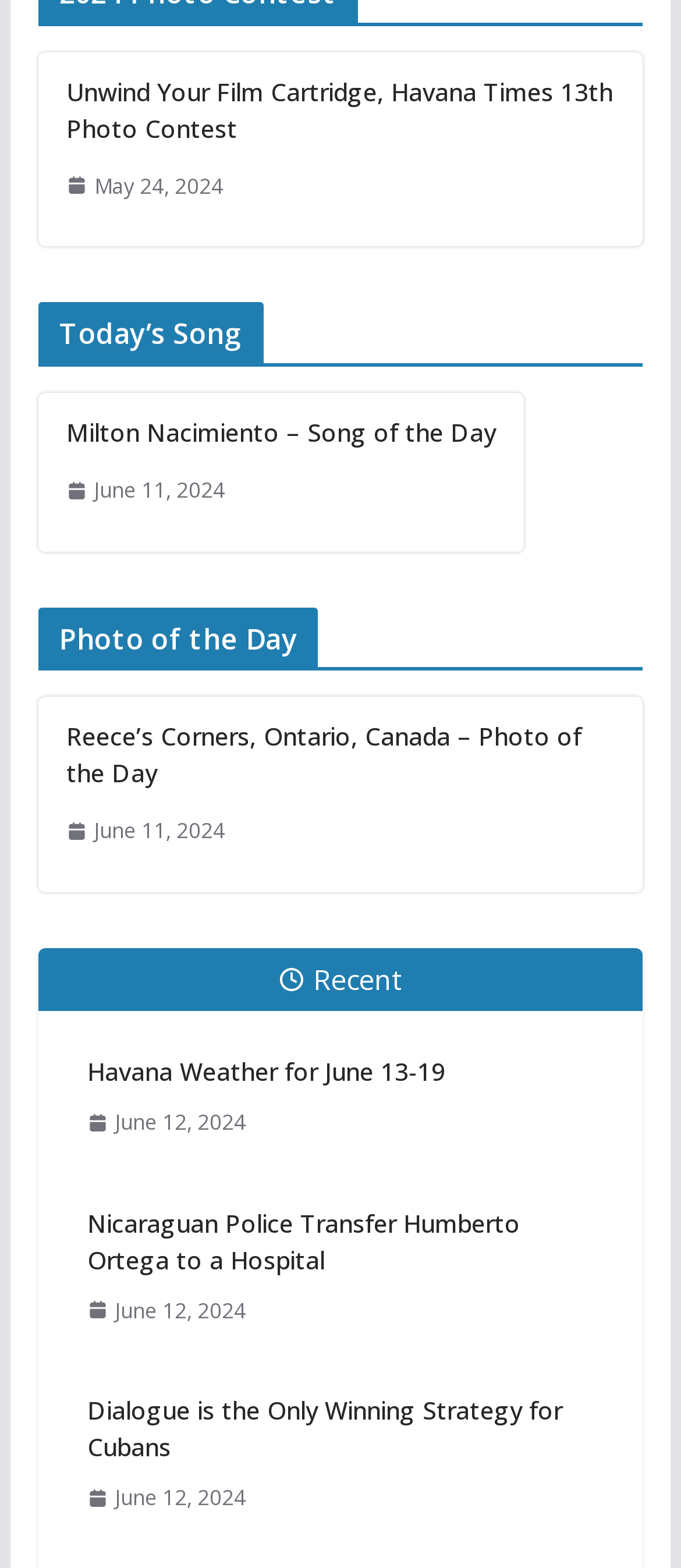Identify the bounding box coordinates of the section to be clicked to complete the task described by the following instruction: "Read about Havana weather". The coordinates should be four float numbers between 0 and 1, formatted as [left, top, right, bottom].

[0.128, 0.671, 0.872, 0.695]